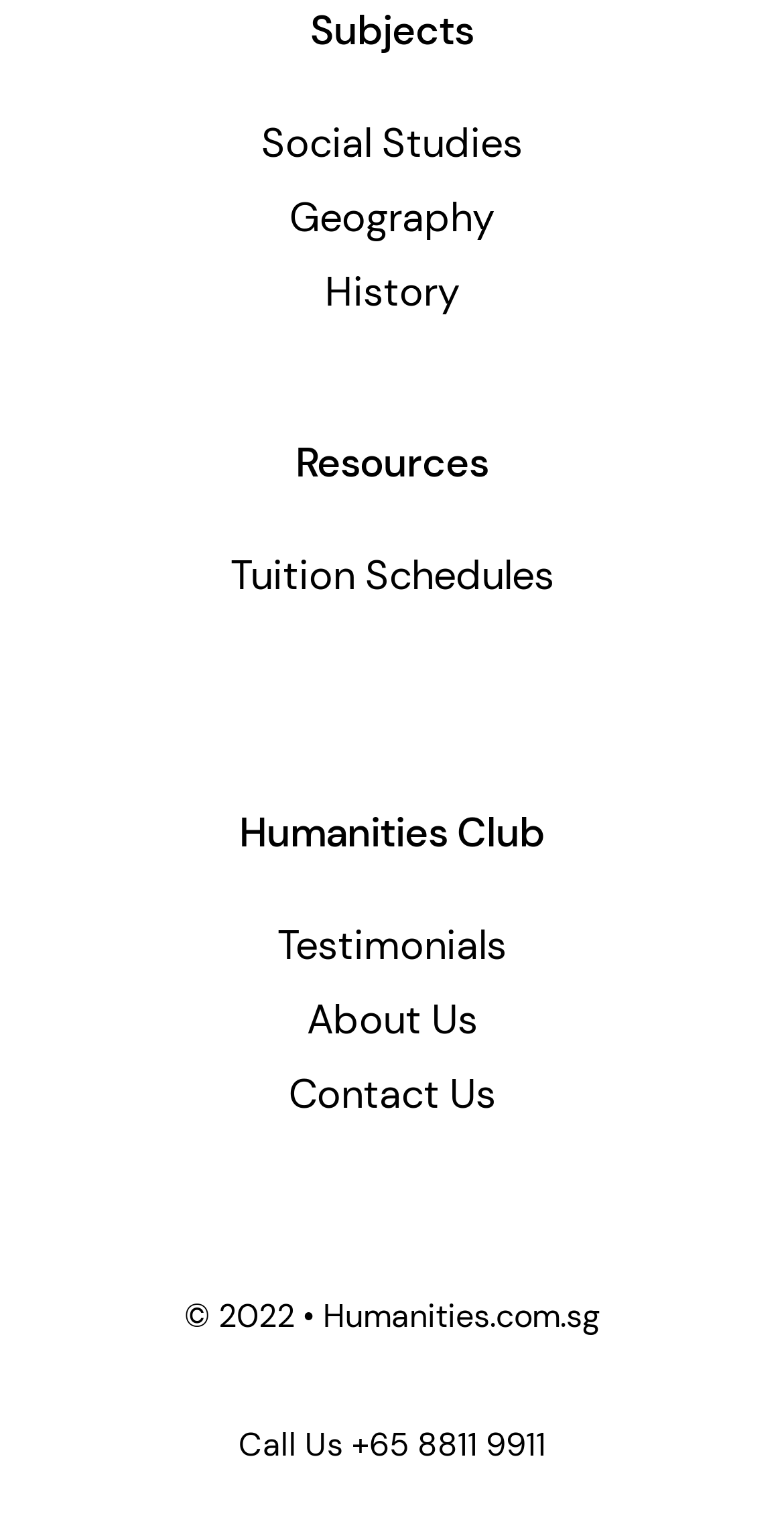Please find the bounding box for the UI component described as follows: "About Us".

[0.077, 0.689, 0.923, 0.736]